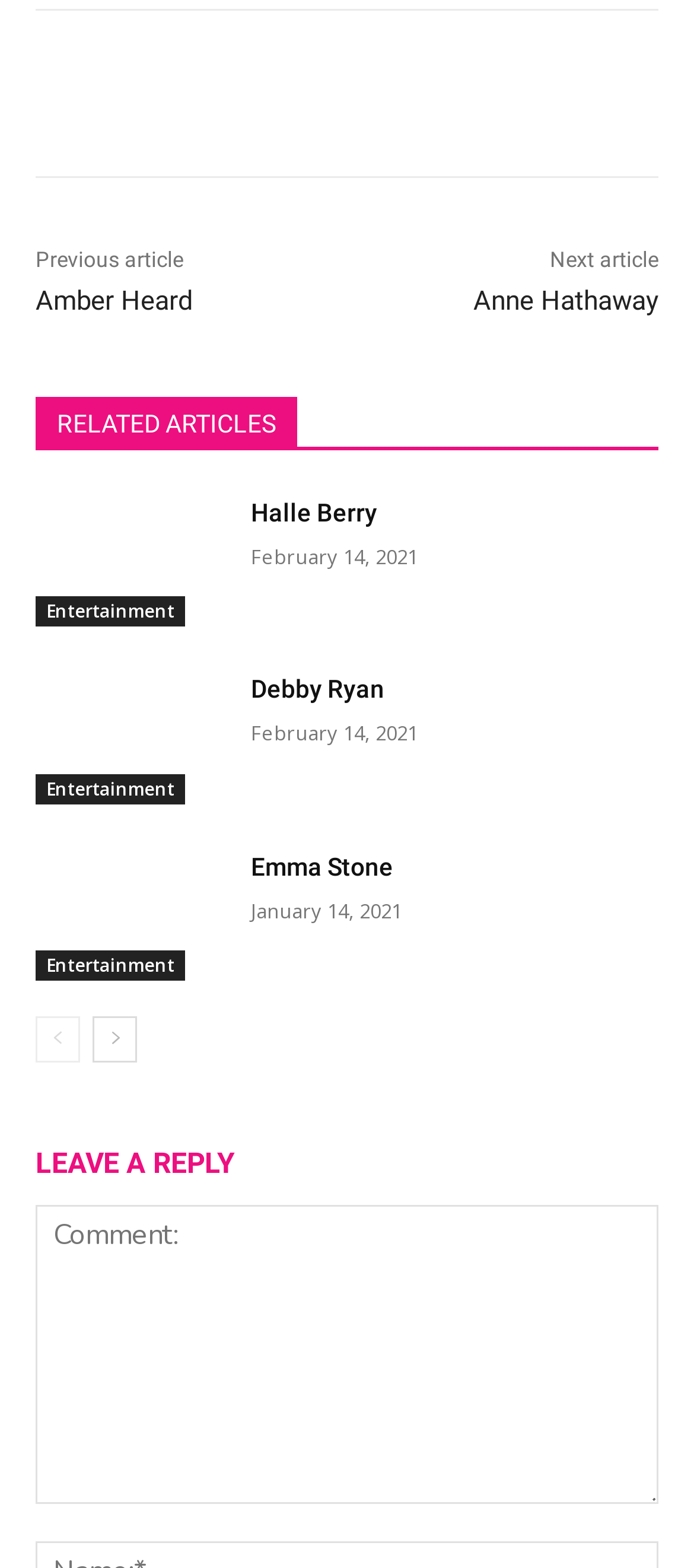What is the purpose of the textbox?
From the image, respond using a single word or phrase.

Leave a reply